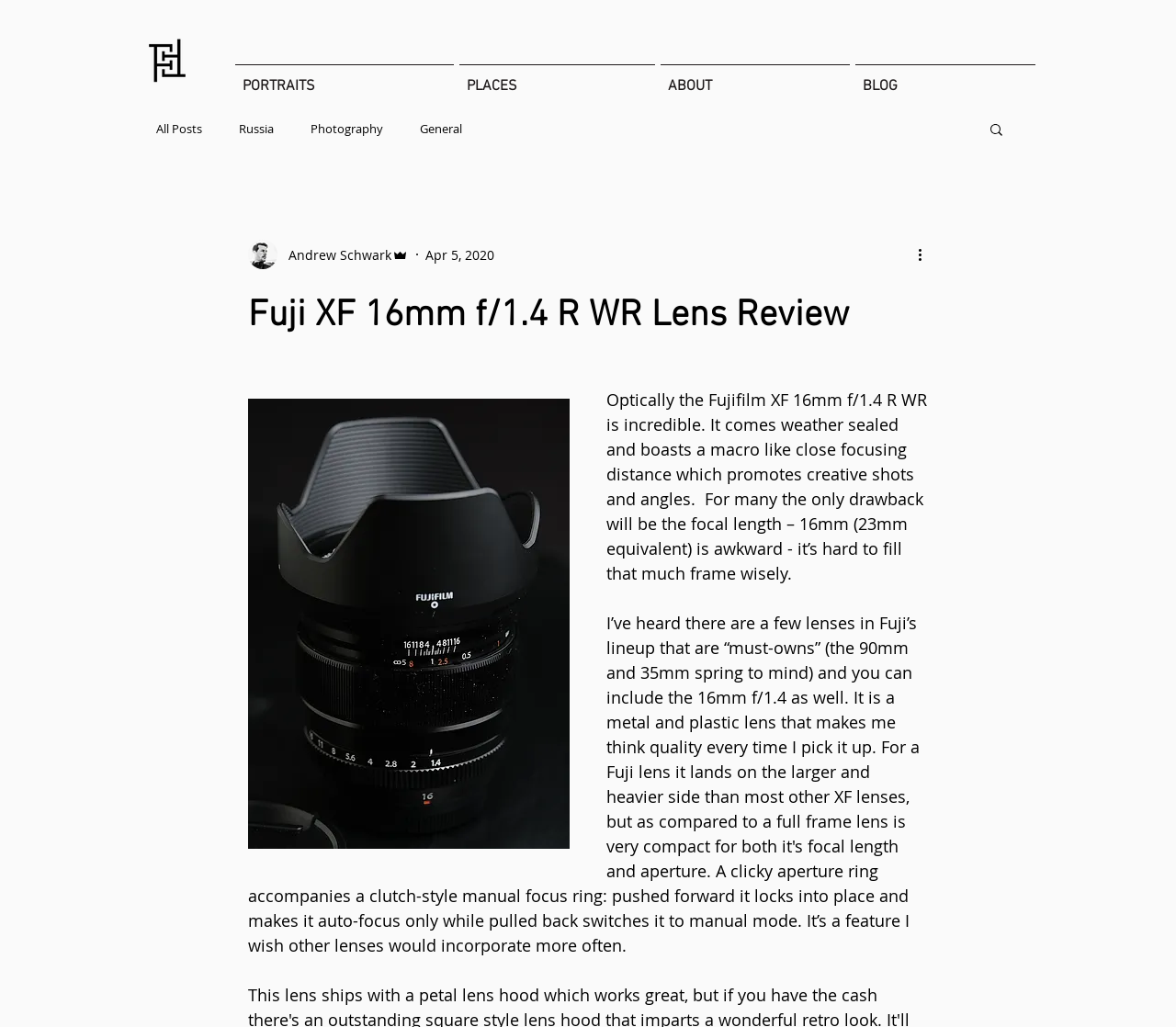What is the author's name?
Using the image as a reference, deliver a detailed and thorough answer to the question.

I found the answer by looking at the generic element 'Andrew Schwark' which is located below the writer's picture, indicating that Andrew Schwark is the author of the review.